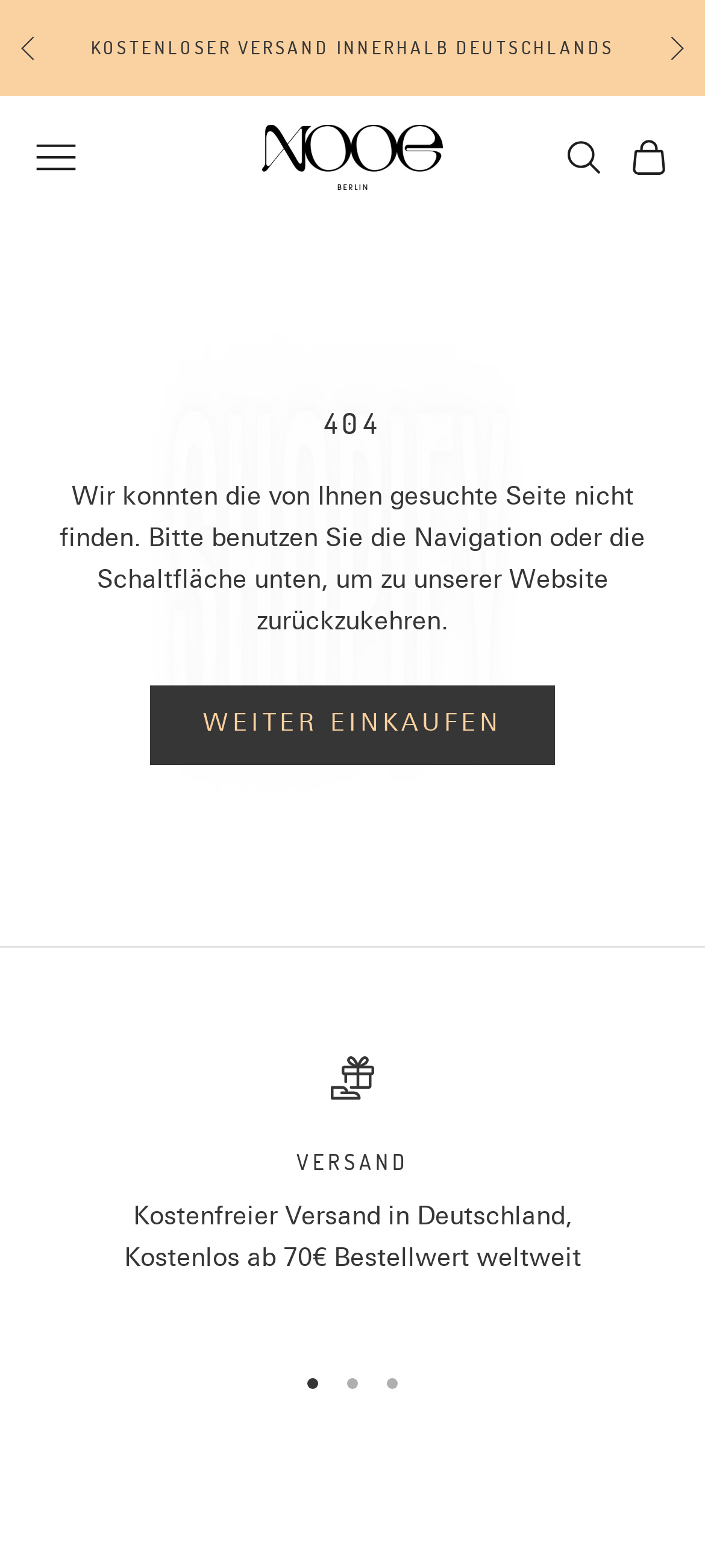For the element described, predict the bounding box coordinates as (top-left x, top-left y, bottom-right x, bottom-right y). All values should be between 0 and 1. Element description: Navigationsmenü öffnen

[0.051, 0.088, 0.108, 0.113]